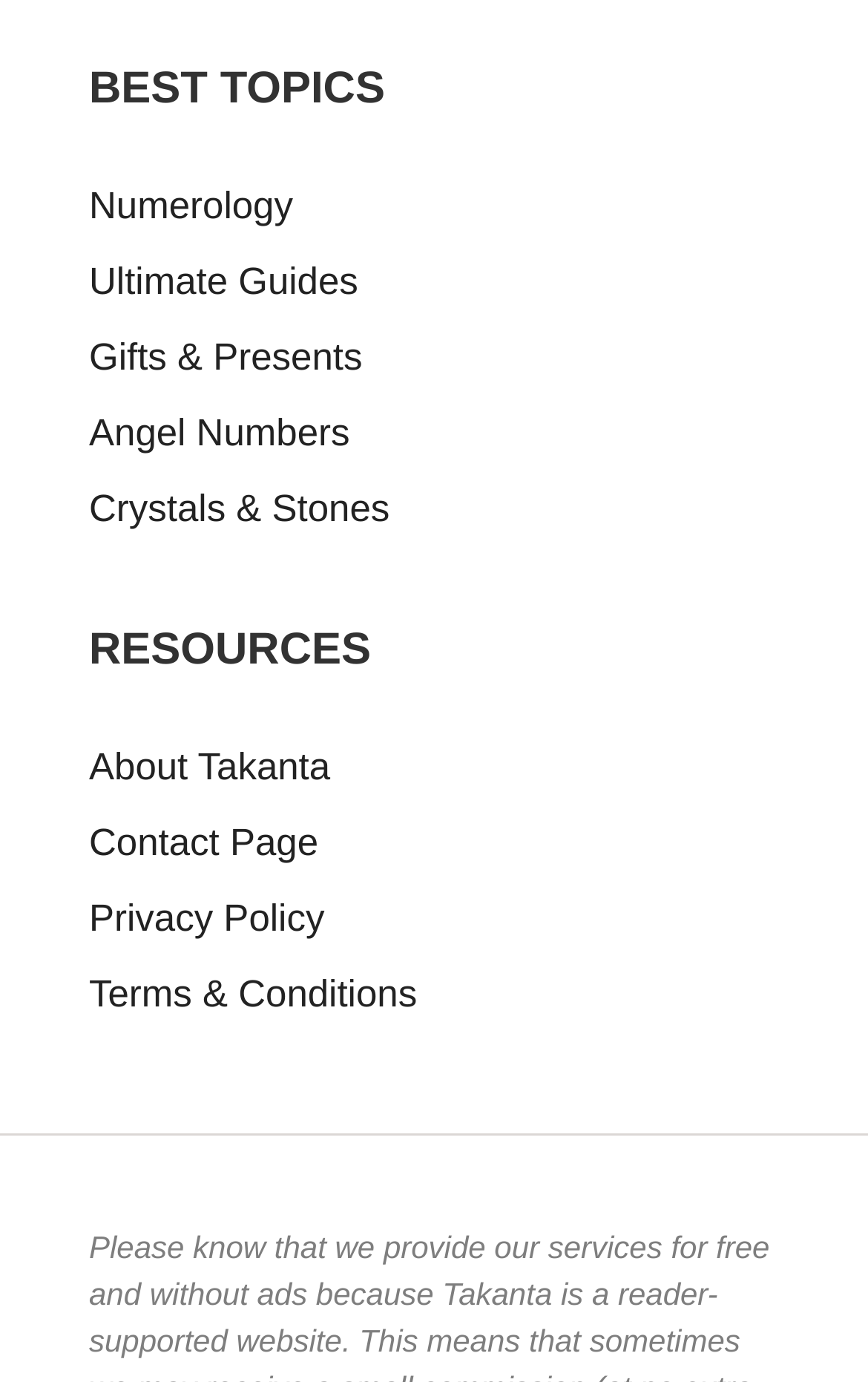Specify the bounding box coordinates of the area to click in order to execute this command: 'Update personal details'. The coordinates should consist of four float numbers ranging from 0 to 1, and should be formatted as [left, top, right, bottom].

None